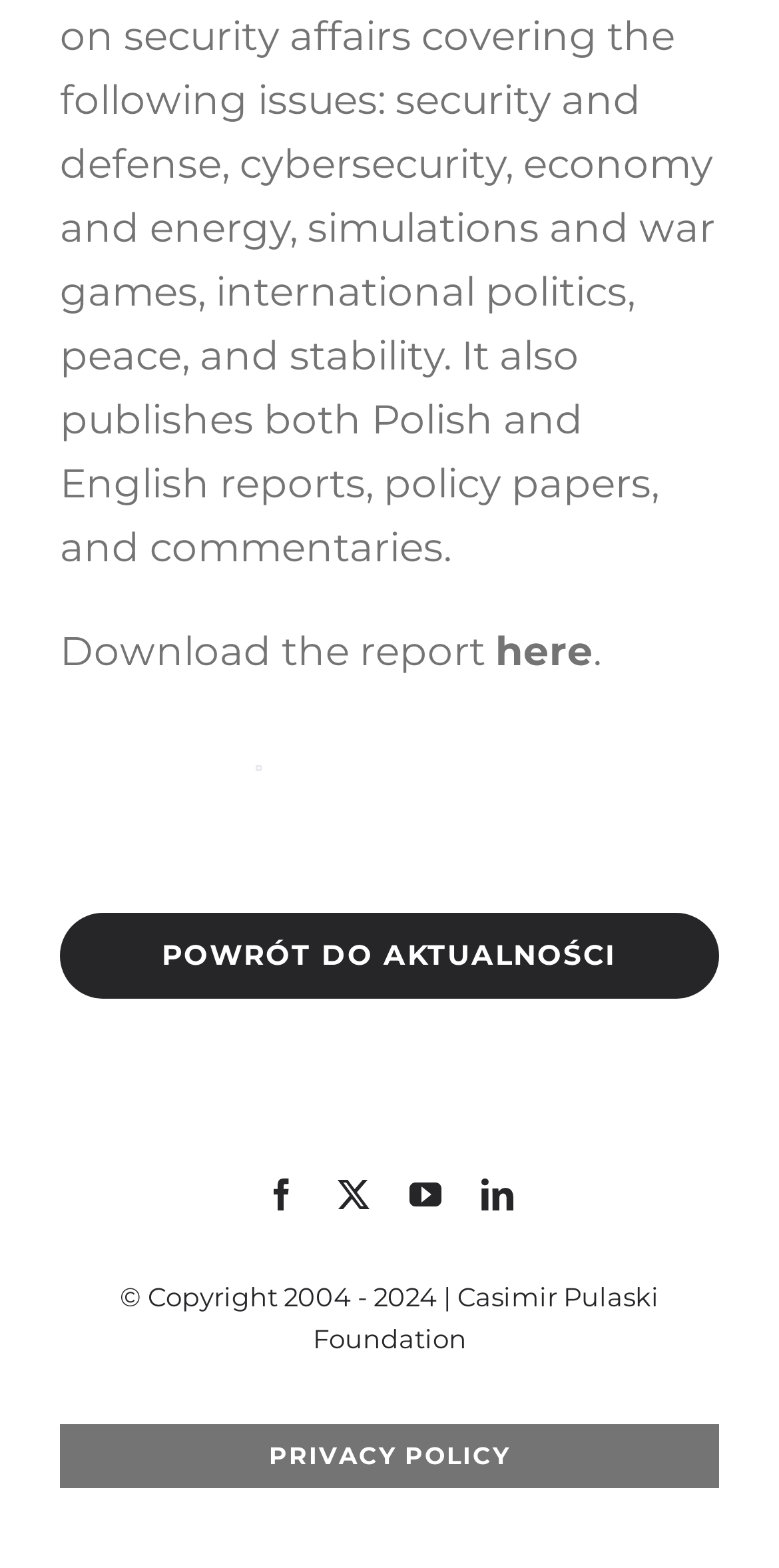What is the report about?
Refer to the image and provide a concise answer in one word or phrase.

Not specified